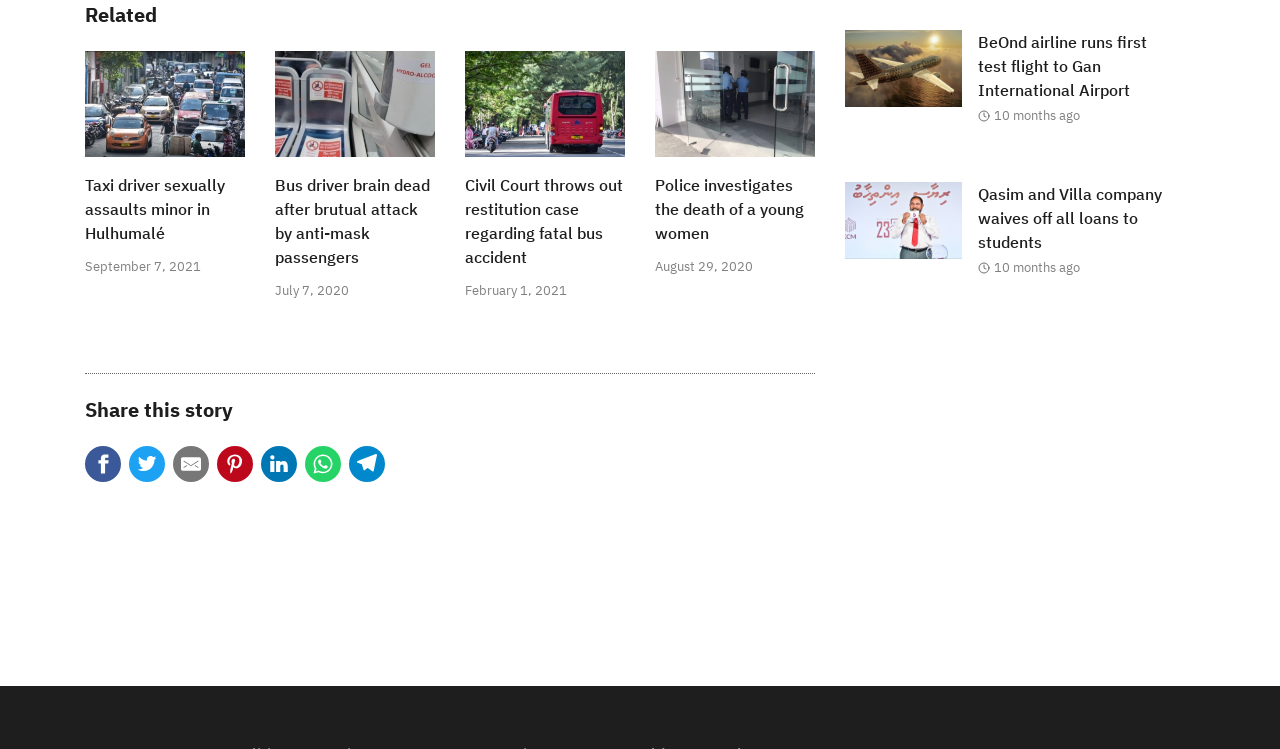Please determine the bounding box coordinates of the element's region to click for the following instruction: "Click on the link 'Taxi driver sexually assaults minor in Hulhumalé'".

[0.066, 0.231, 0.191, 0.327]